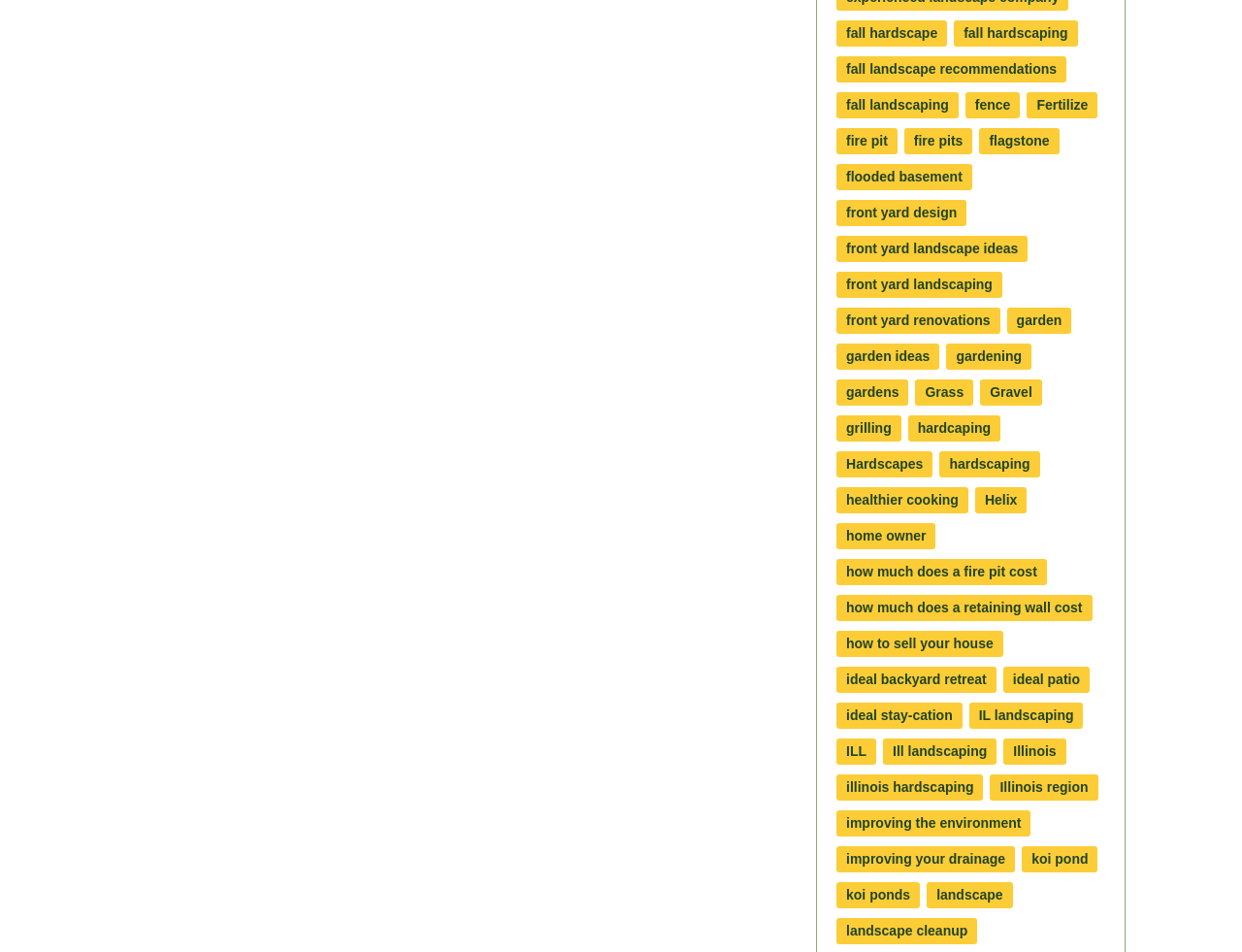Based on the image, please elaborate on the answer to the following question:
How many links are specific to Illinois?

By reviewing the links on the webpage, I identified three links that are specific to Illinois: 'IL landscaping', 'Ill landscaping', and 'Illinois region'.